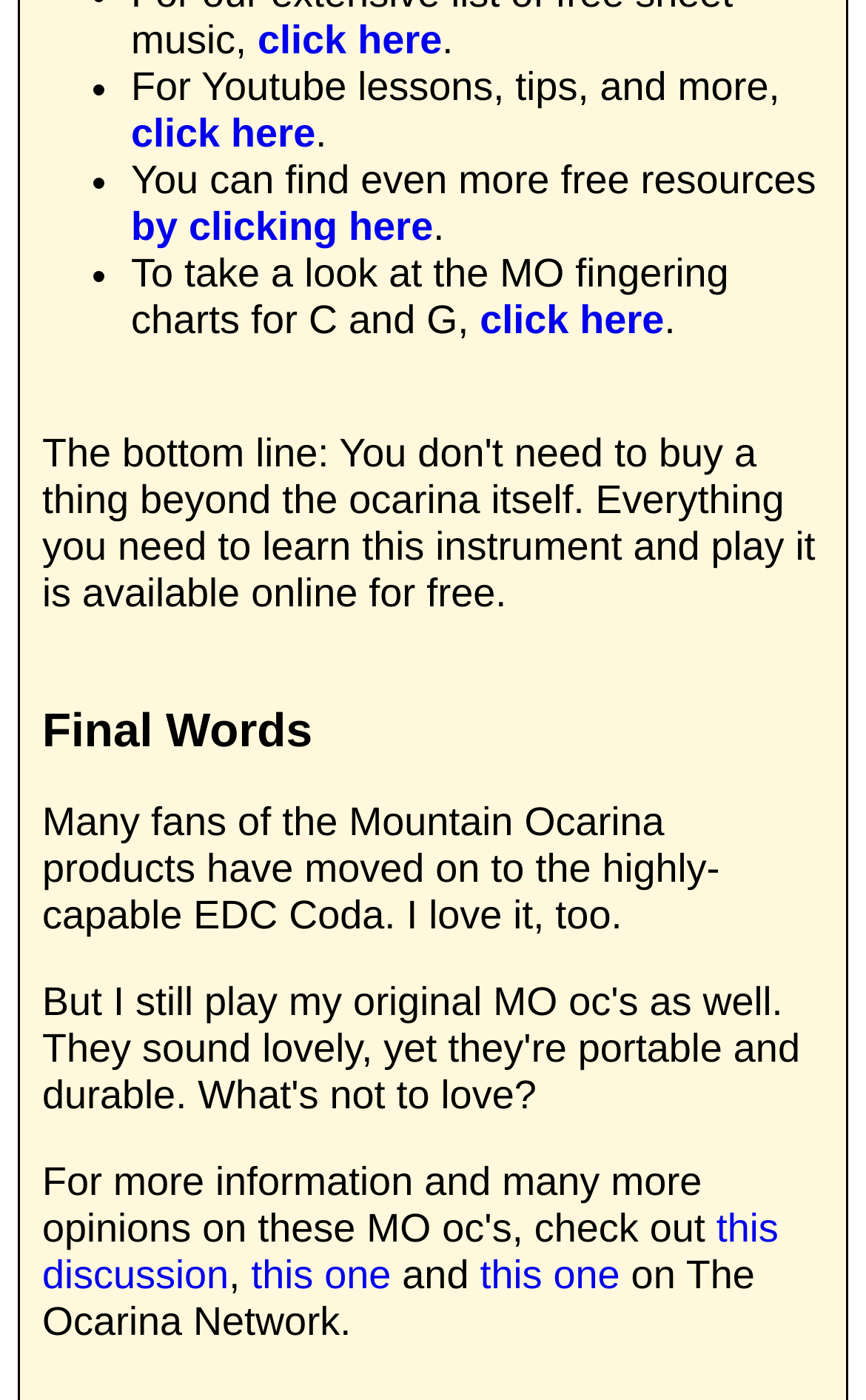Respond to the question below with a single word or phrase:
What is the title of the last section?

Final Words